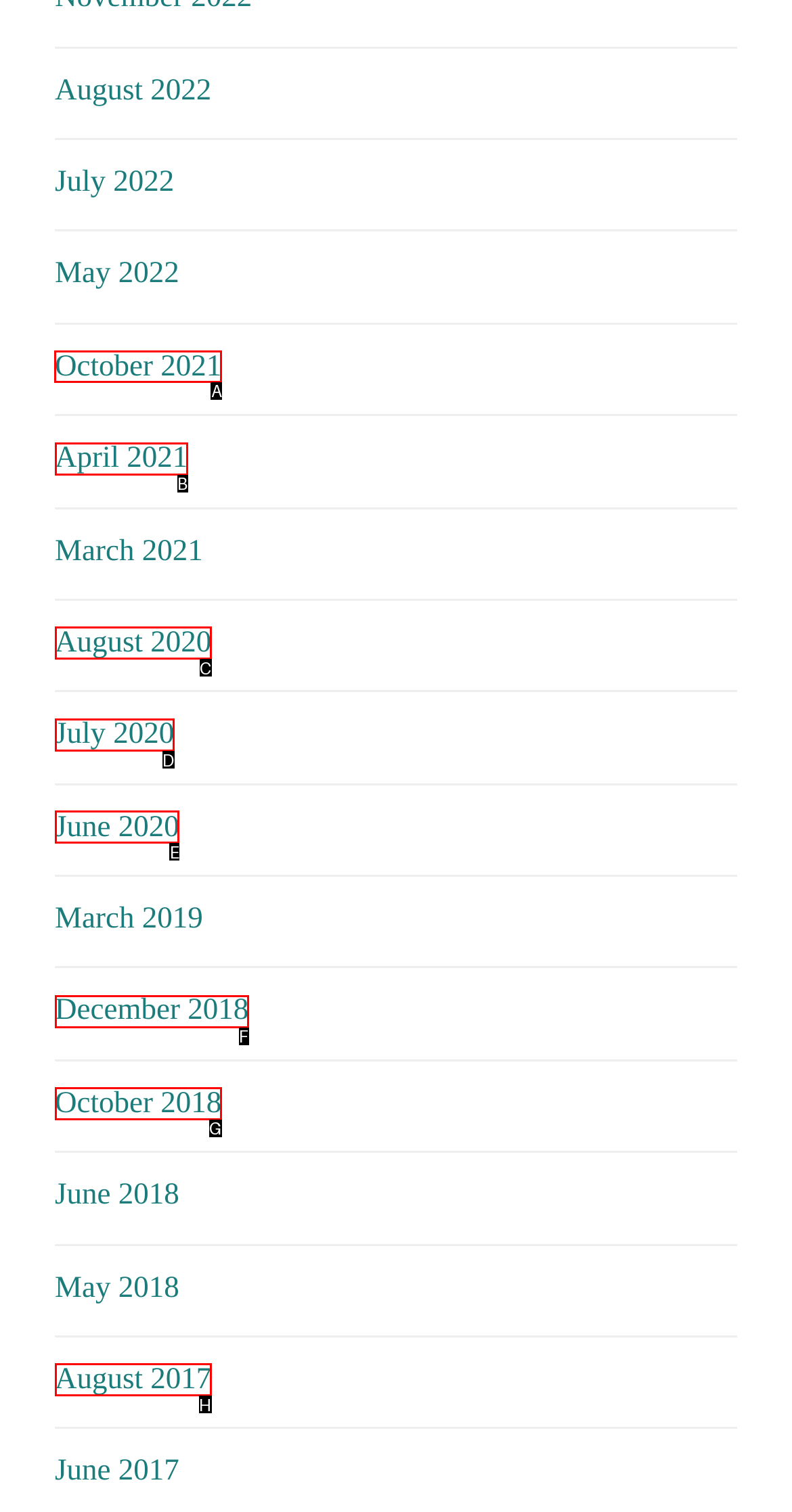Tell me which one HTML element I should click to complete the following task: view October 2021
Answer with the option's letter from the given choices directly.

A